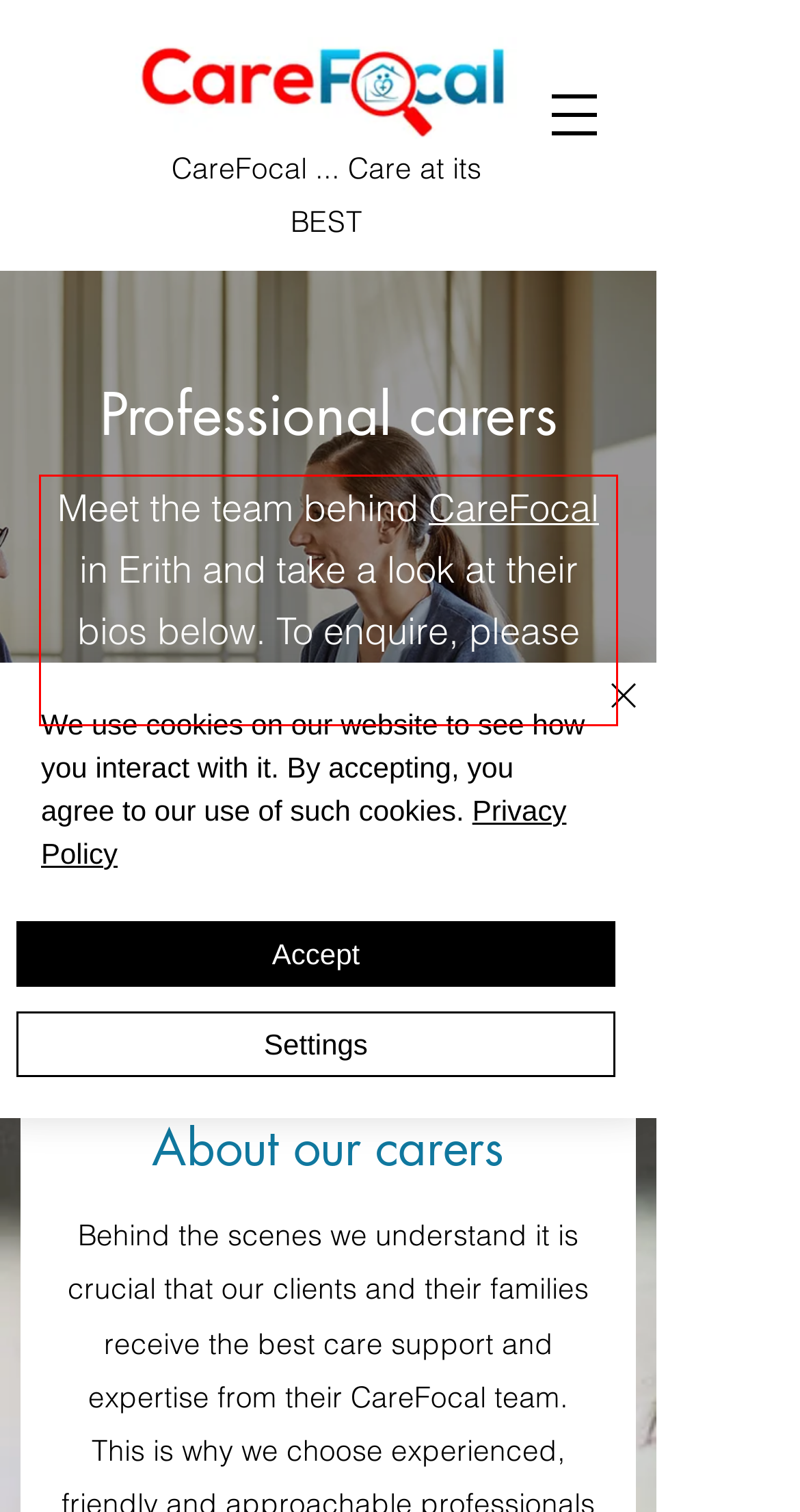With the provided screenshot of a webpage, locate the red bounding box and perform OCR to extract the text content inside it.

Meet the team behind CareFocal in Erith and take a look at their bios below. To enquire, please contact our team directly.